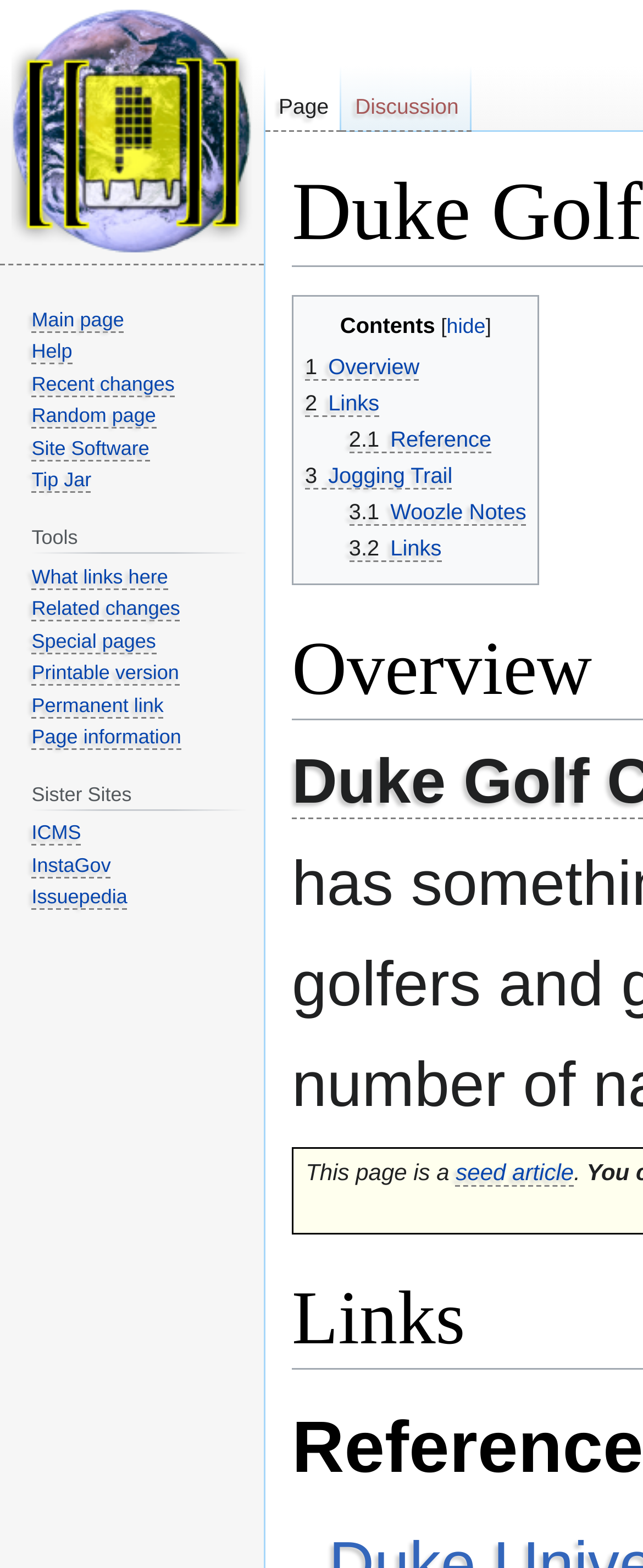Please identify the bounding box coordinates of the region to click in order to complete the task: "Visit the main page". The coordinates must be four float numbers between 0 and 1, specified as [left, top, right, bottom].

[0.0, 0.0, 0.41, 0.169]